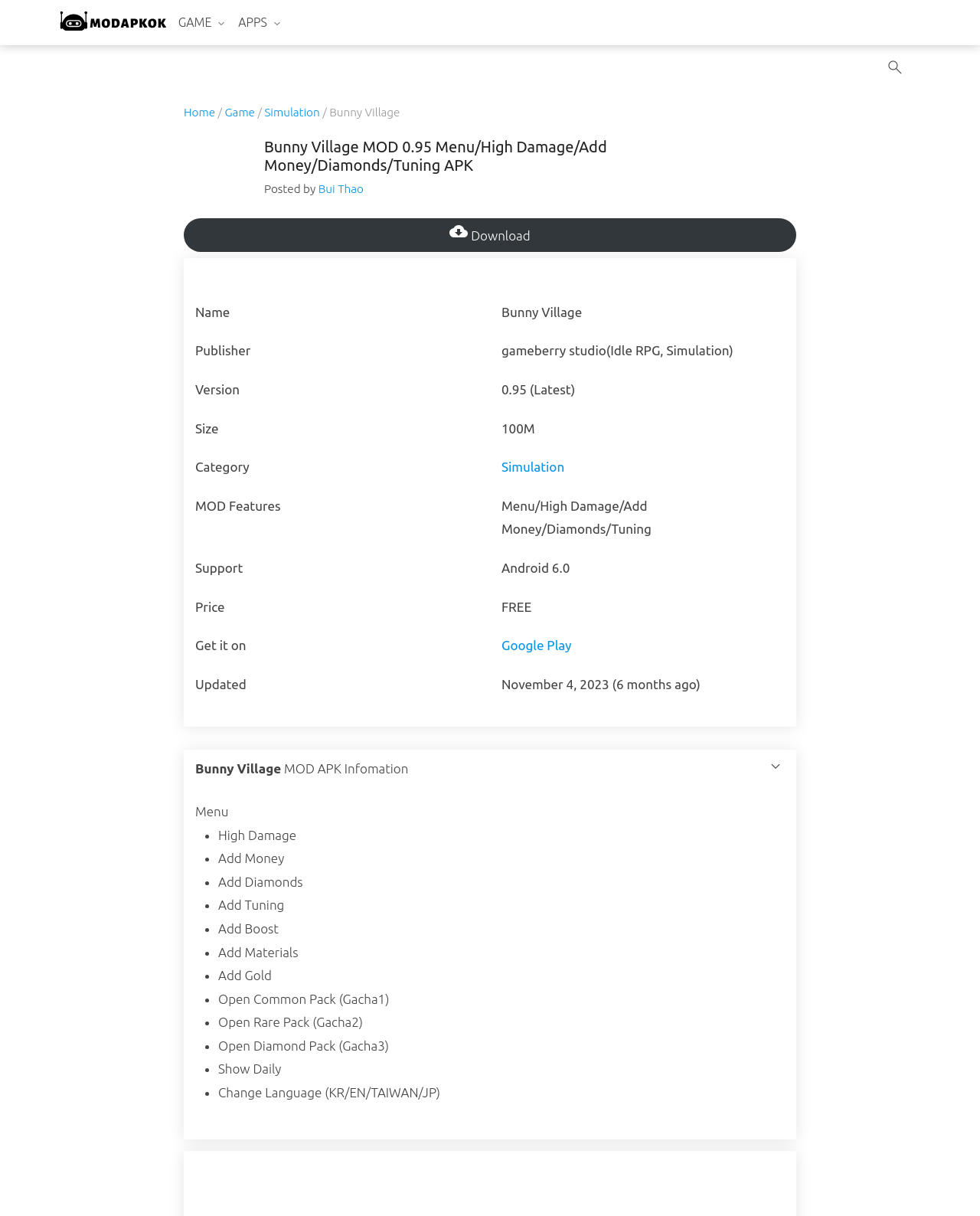Could you specify the bounding box coordinates for the clickable section to complete the following instruction: "Search for a game"?

[0.904, 0.037, 0.935, 0.074]